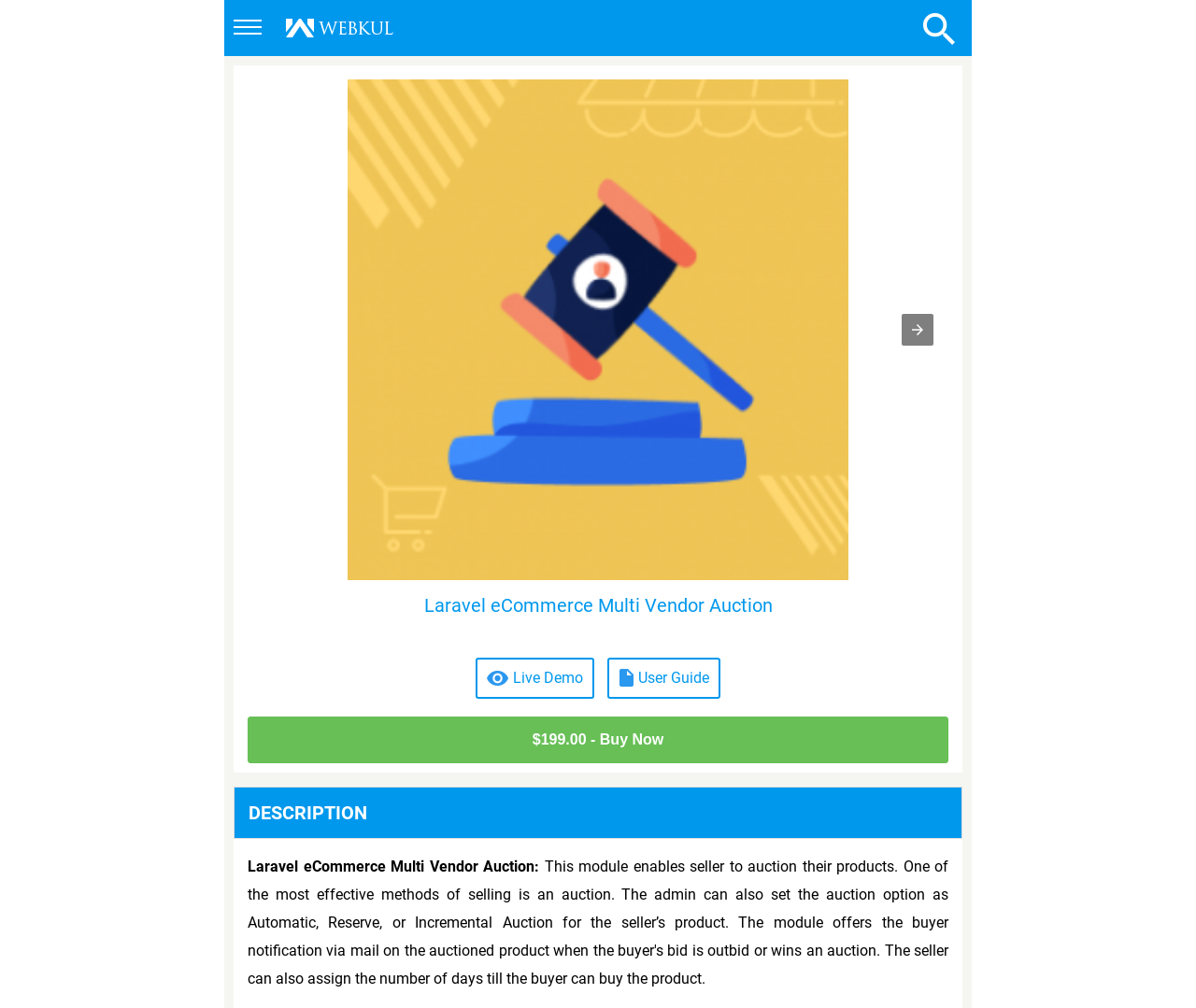Provide a one-word or brief phrase answer to the question:
What is the price of the Laravel eCommerce Multi Vendor Auction?

$199.00